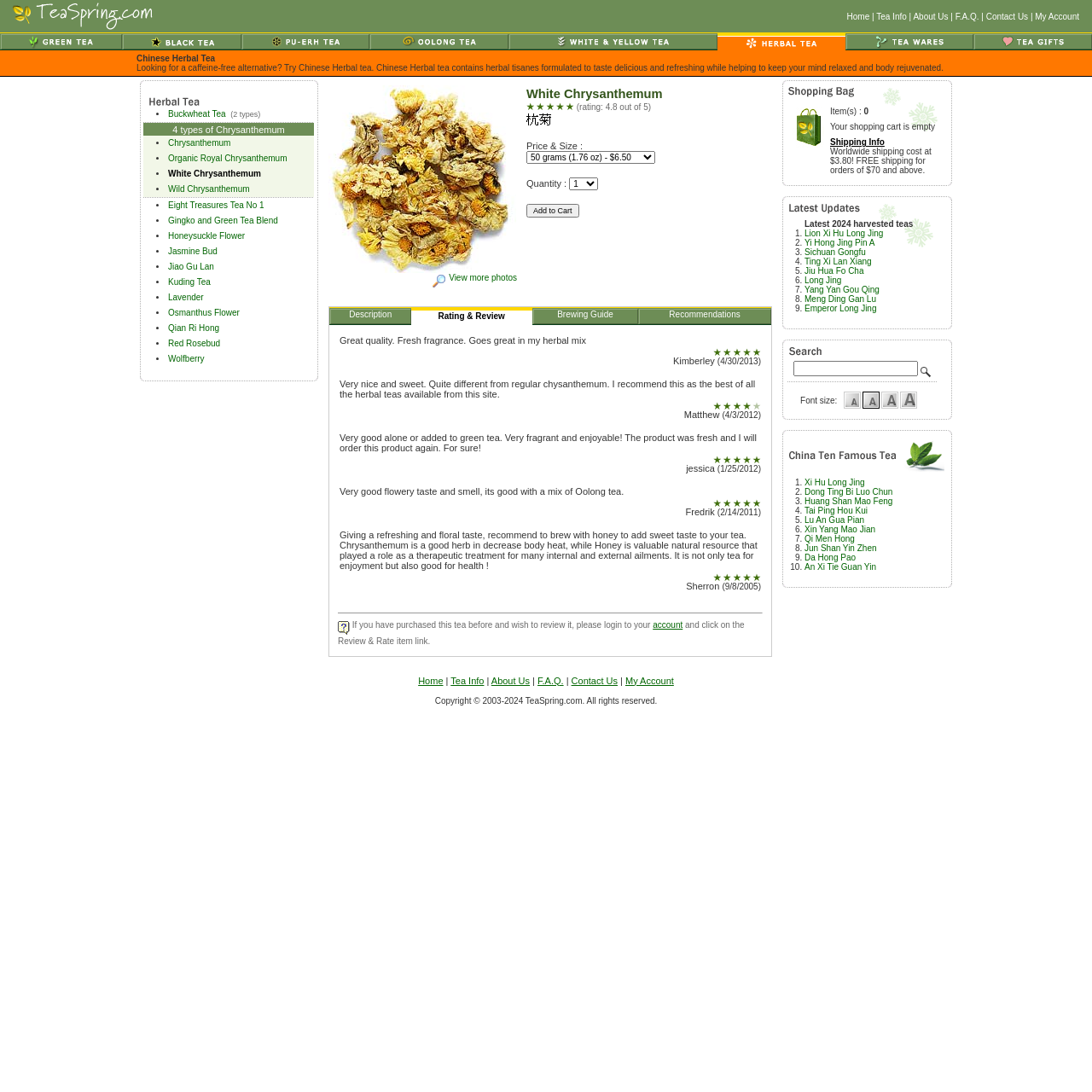Please determine the bounding box of the UI element that matches this description: Eight Treasures Tea No 1. The coordinates should be given as (top-left x, top-left y, bottom-right x, bottom-right y), with all values between 0 and 1.

[0.154, 0.184, 0.242, 0.192]